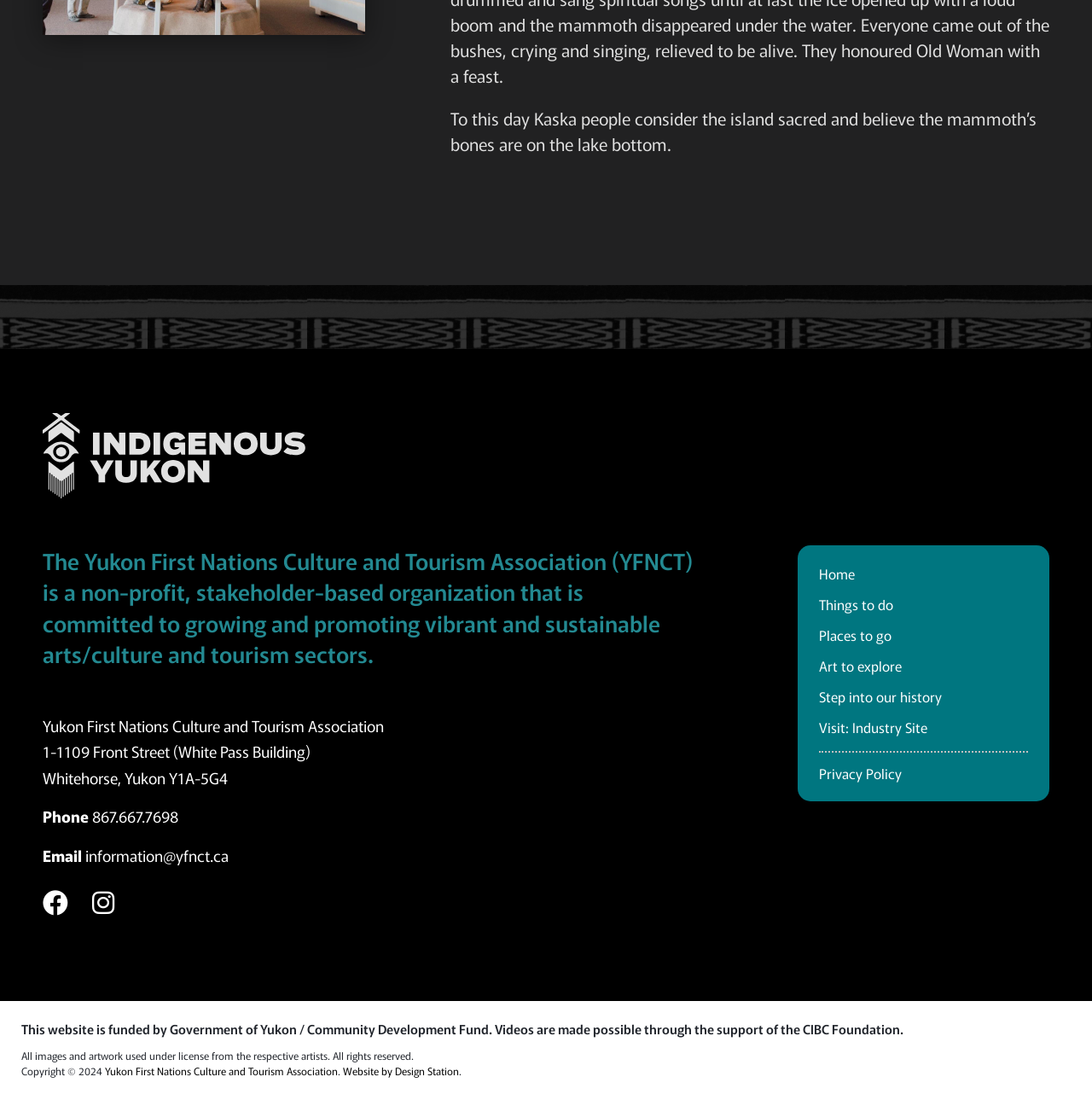What is the organization's phone number?
Answer the question with a single word or phrase by looking at the picture.

867.667.7698